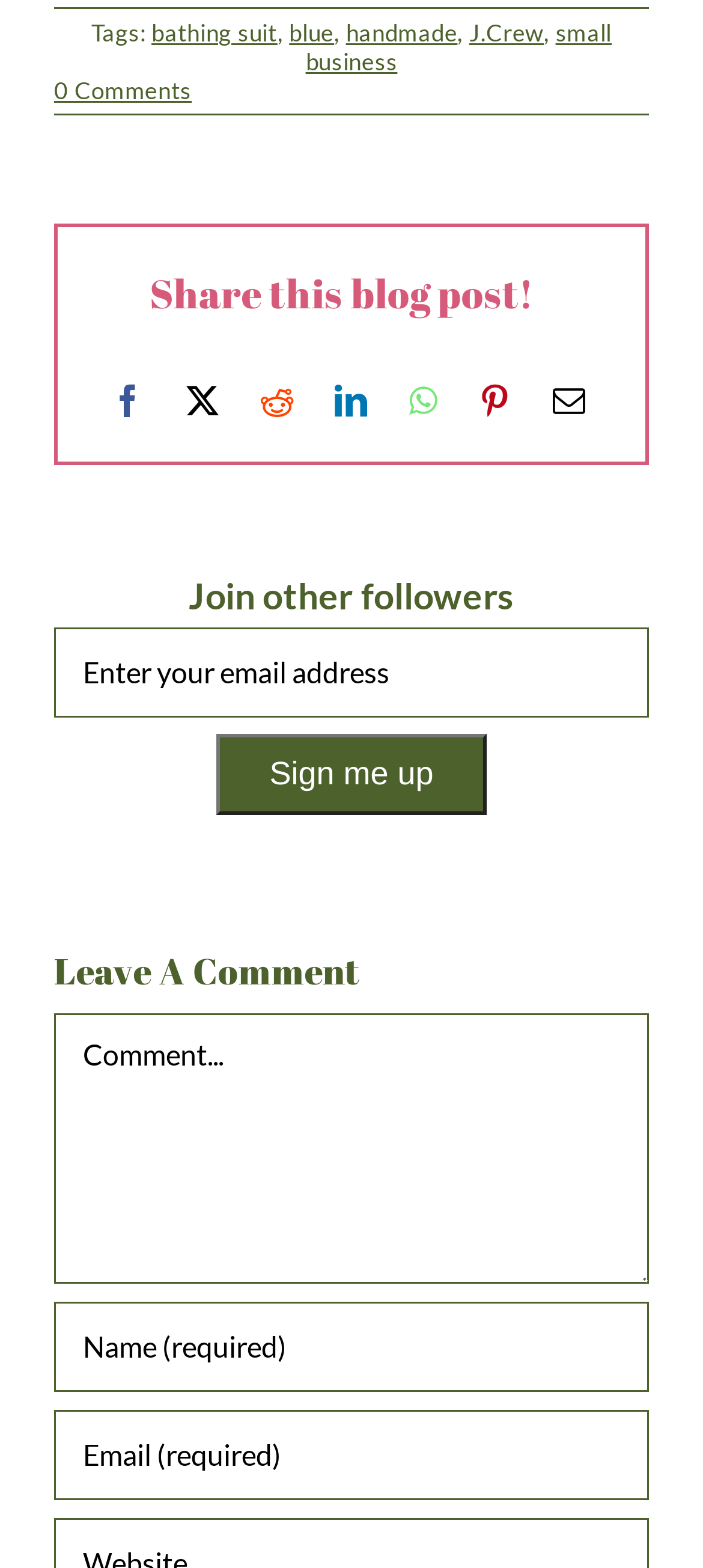What is the purpose of the 'Sign me up' button?
Could you give a comprehensive explanation in response to this question?

I found the purpose of the 'Sign me up' button by looking at the surrounding text 'Join other followers' and the textbox provided above the button. It seems that the button is used to join other followers.